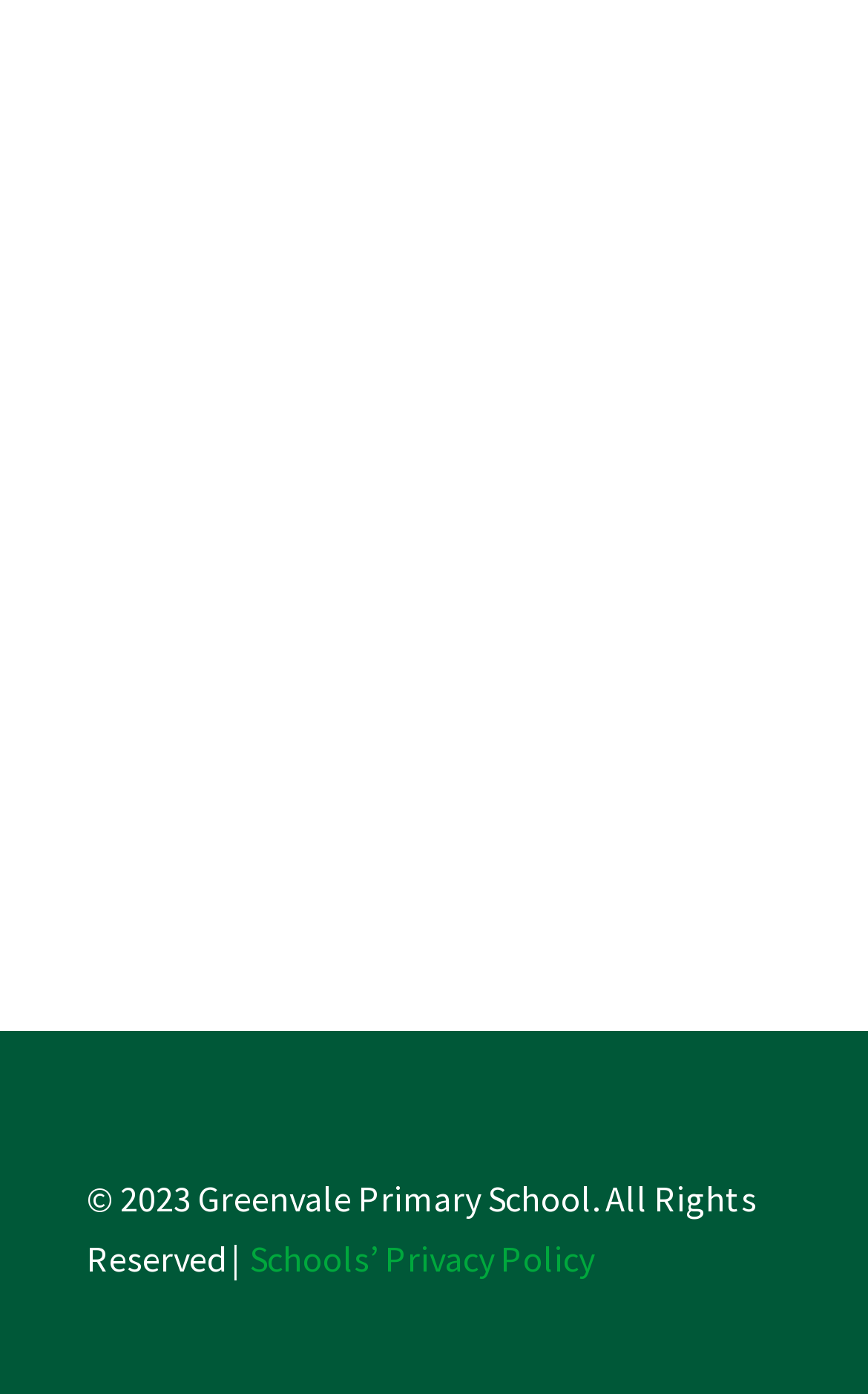Provide the bounding box coordinates of the HTML element described by the text: "parent_node: BELLEWS WATER". The coordinates should be in the format [left, top, right, bottom] with values between 0 and 1.

None